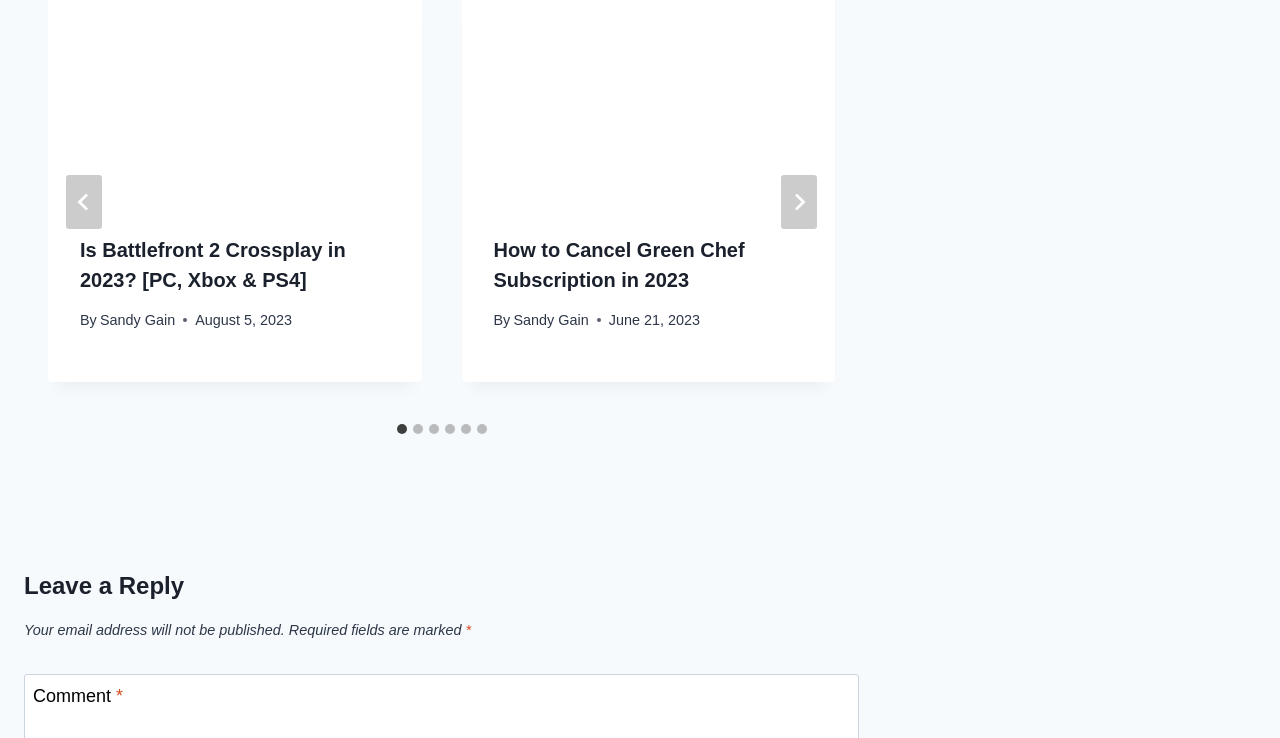Can you specify the bounding box coordinates for the region that should be clicked to fulfill this instruction: "Click the 'Is Battlefront 2 Crossplay in 2023?' link".

[0.062, 0.323, 0.27, 0.394]